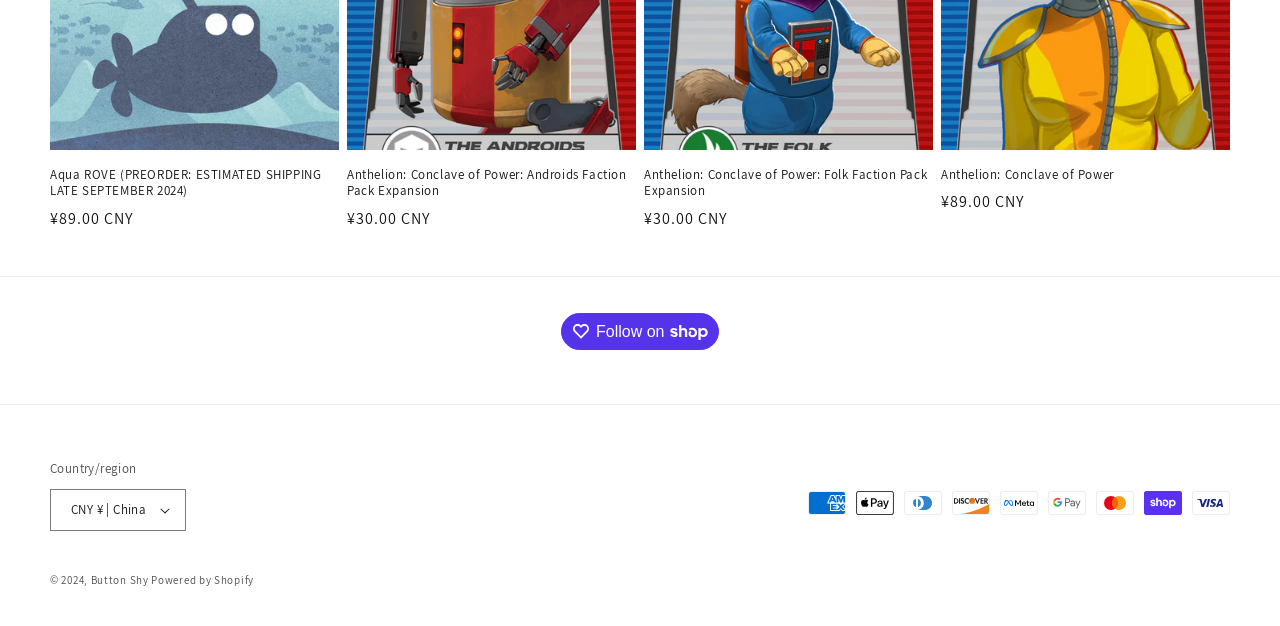Pinpoint the bounding box coordinates of the element to be clicked to execute the instruction: "Follow the shop".

[0.438, 0.501, 0.562, 0.56]